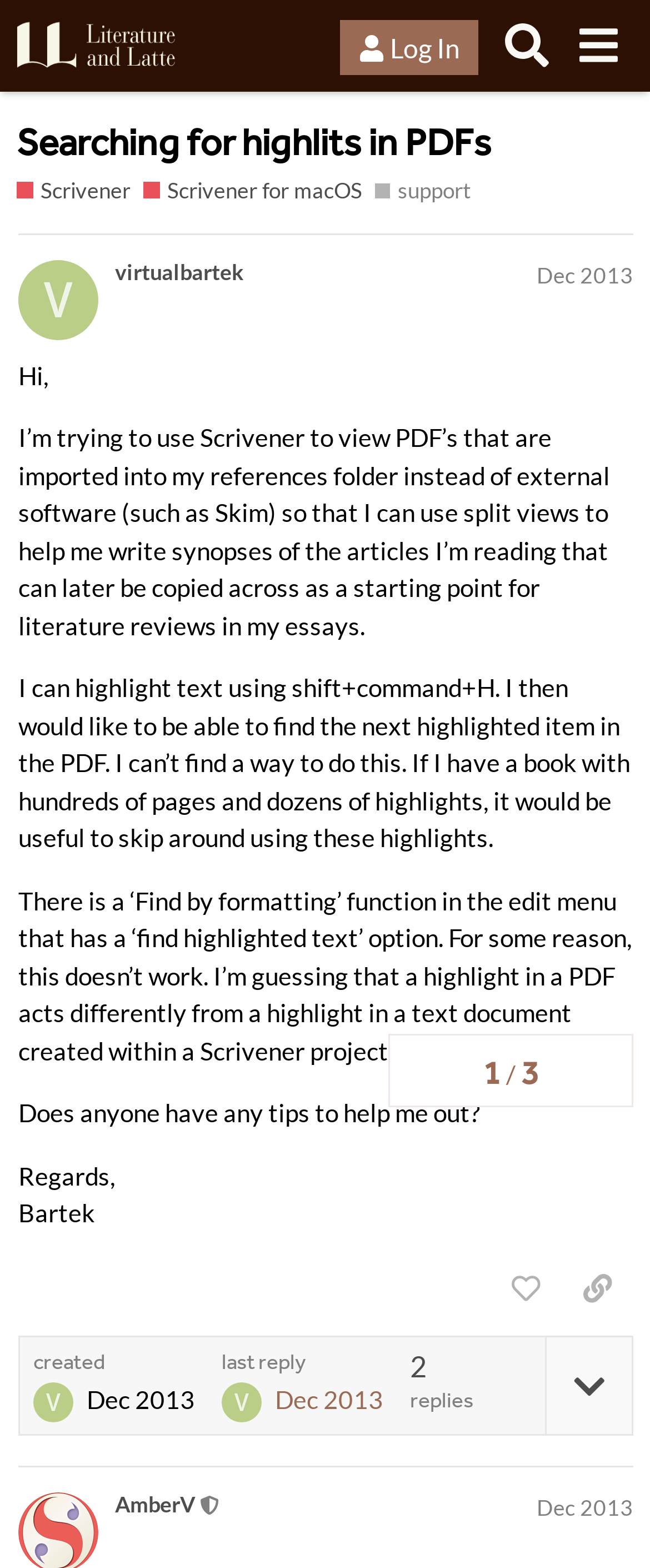Please determine the primary heading and provide its text.

Searching for highlits in PDFs